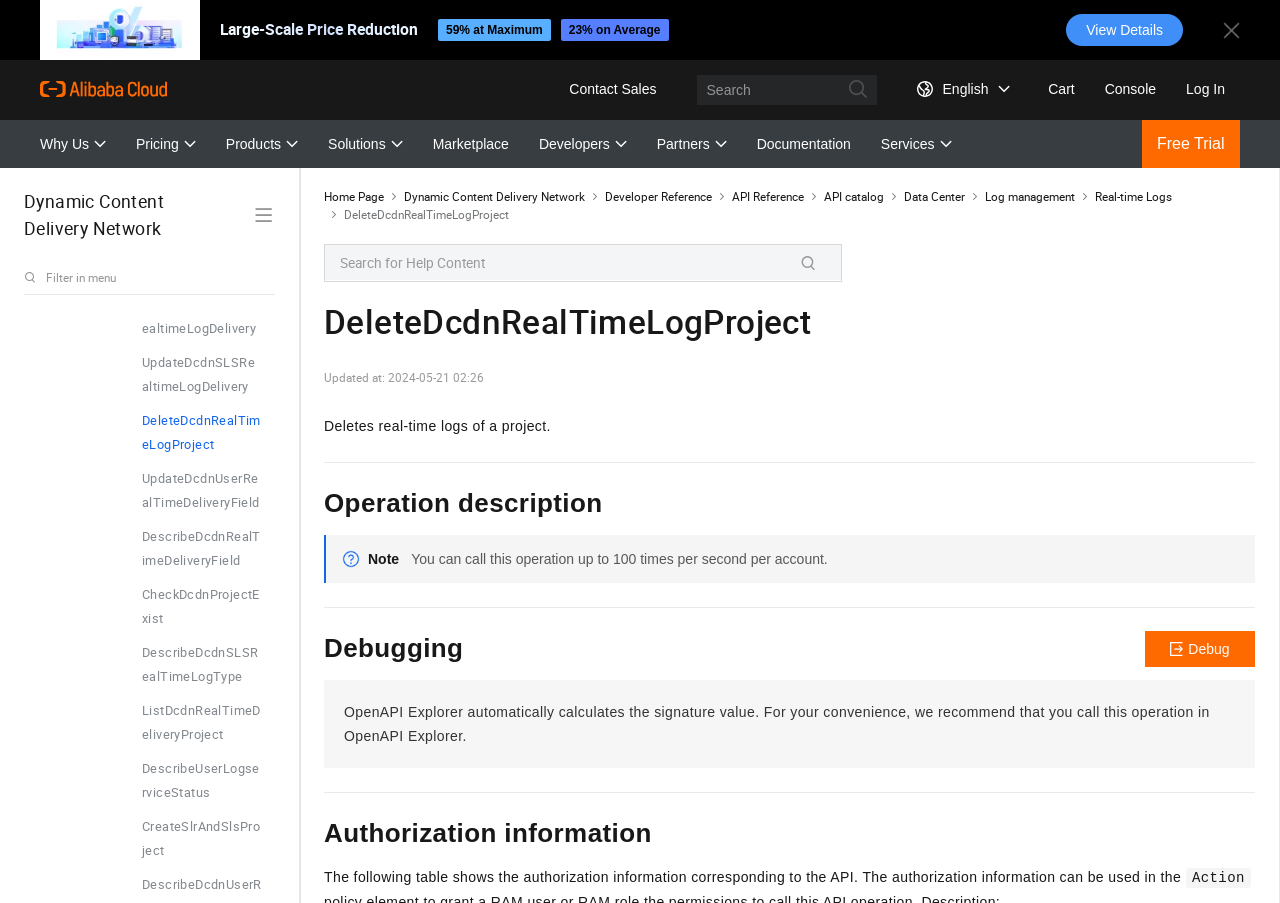What is recommended for calling this operation?
Look at the image and provide a short answer using one word or a phrase.

OpenAPI Explorer